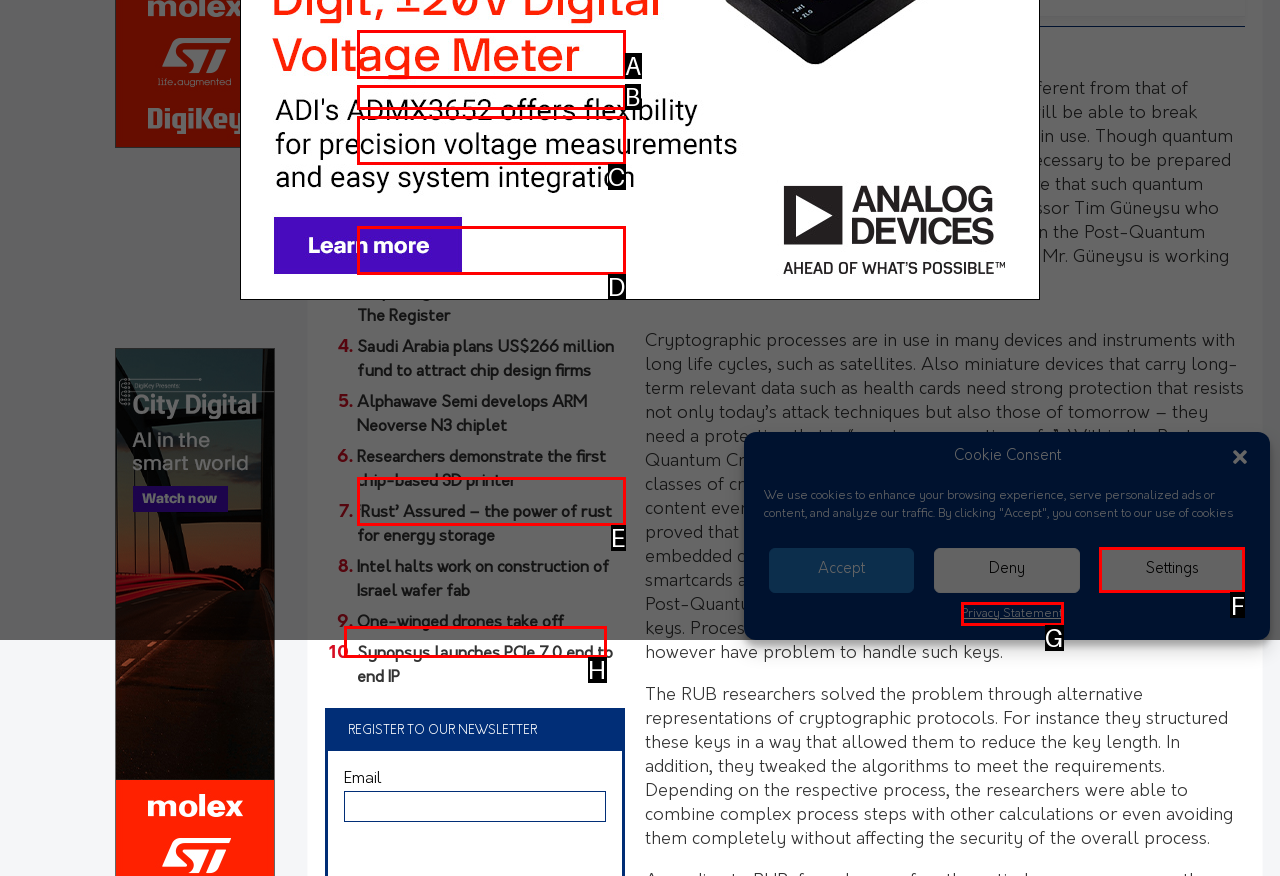Determine which UI element matches this description: parent_node: Email name="email"
Reply with the appropriate option's letter.

H